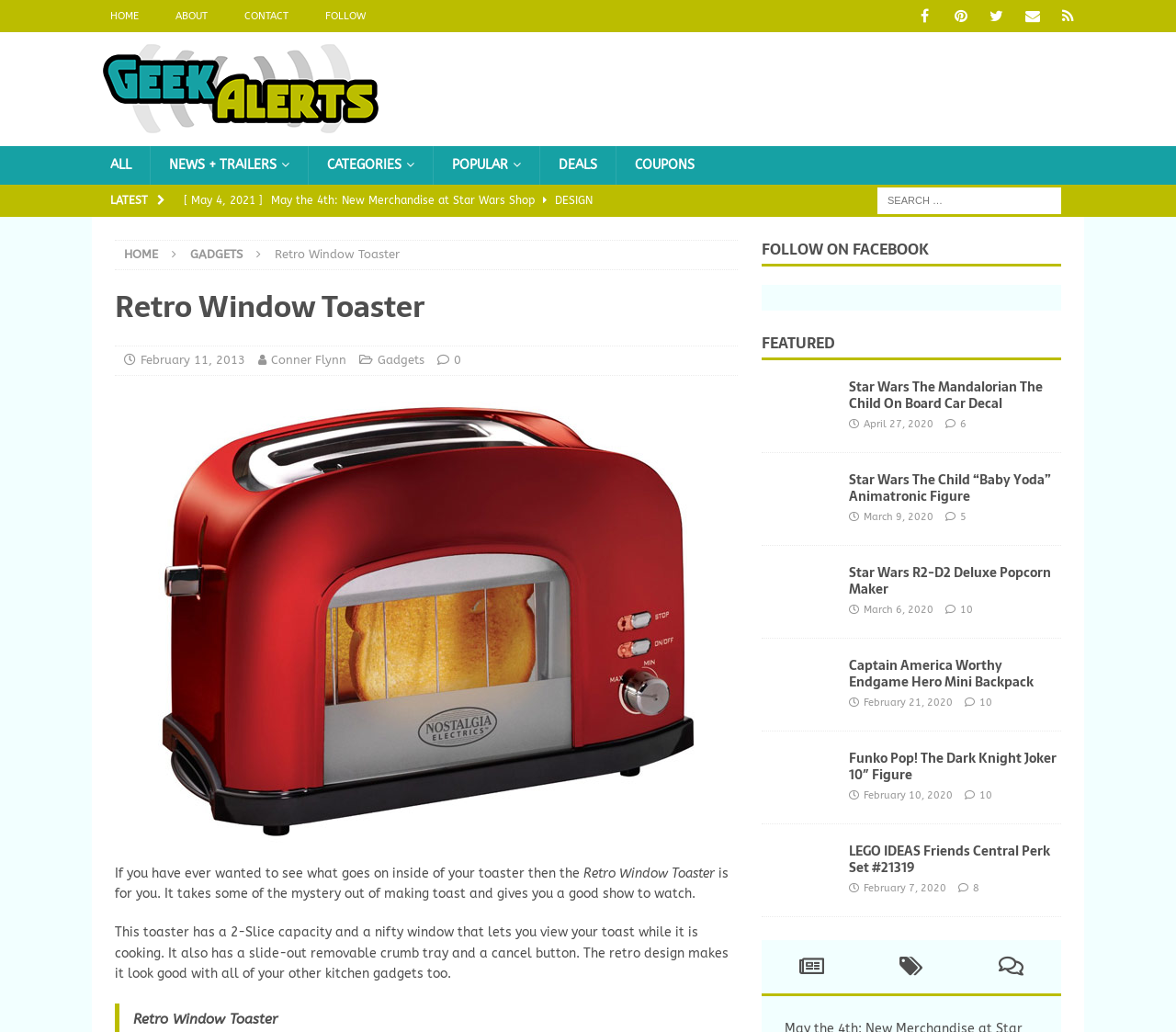What is the name of the toaster?
Based on the image, respond with a single word or phrase.

Retro Window Toaster